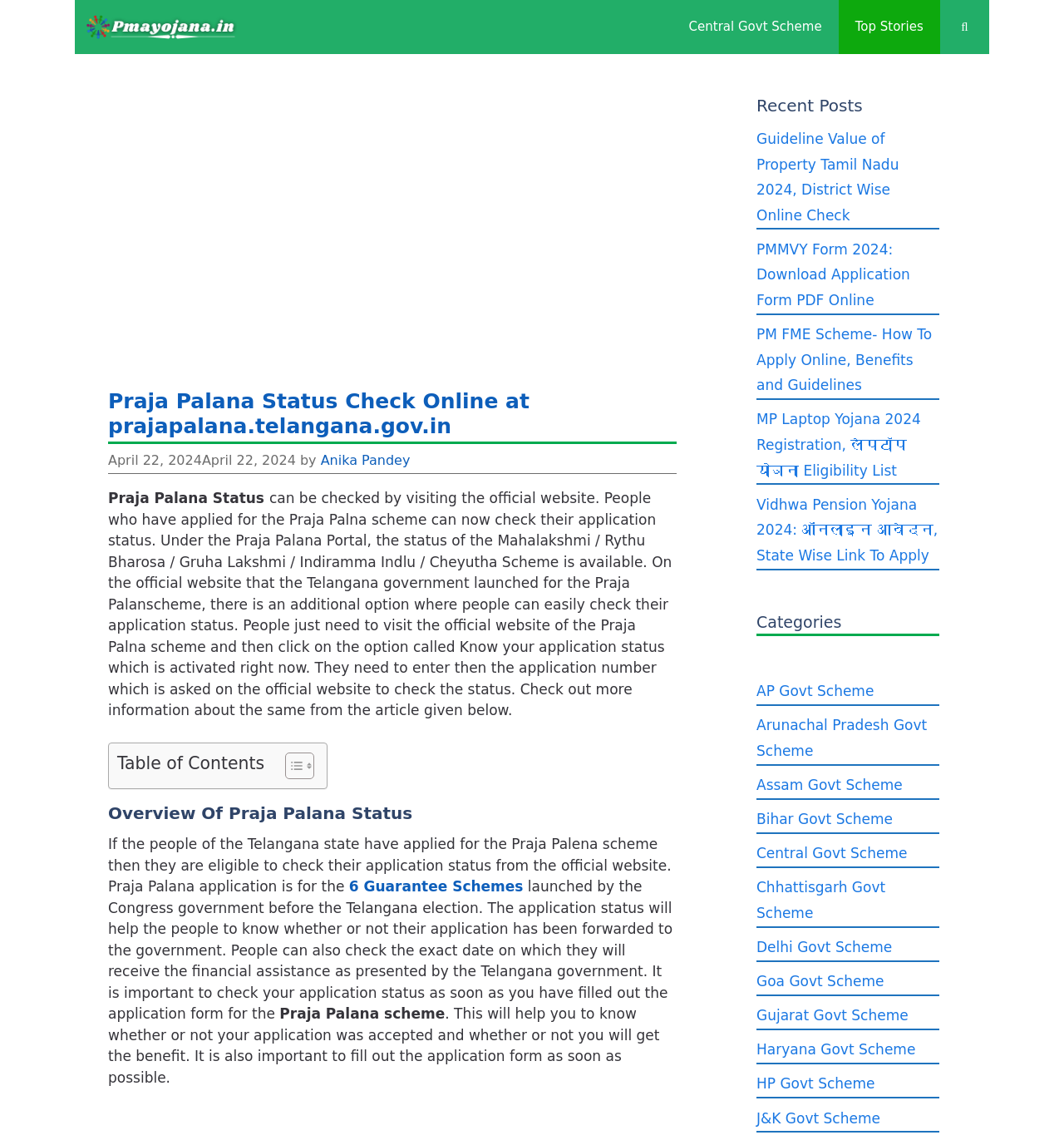Look at the image and give a detailed response to the following question: What is the benefit of checking the application status?

According to the webpage, checking the application status will help people to know whether or not their application was accepted and whether or not they will get the benefit. It is important to check the application status as soon as possible.